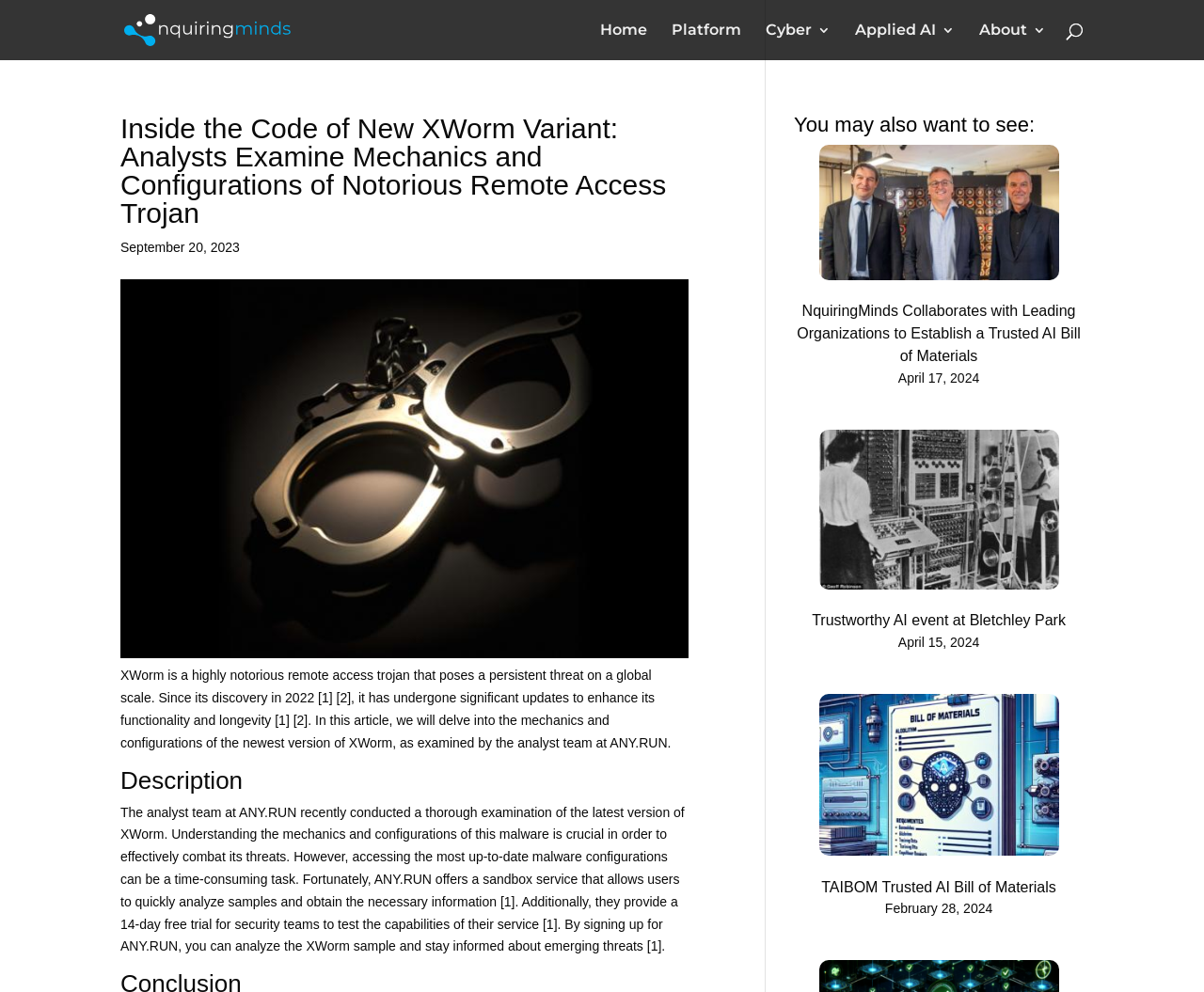What is the name of the remote access trojan discussed in the article? Based on the screenshot, please respond with a single word or phrase.

XWorm